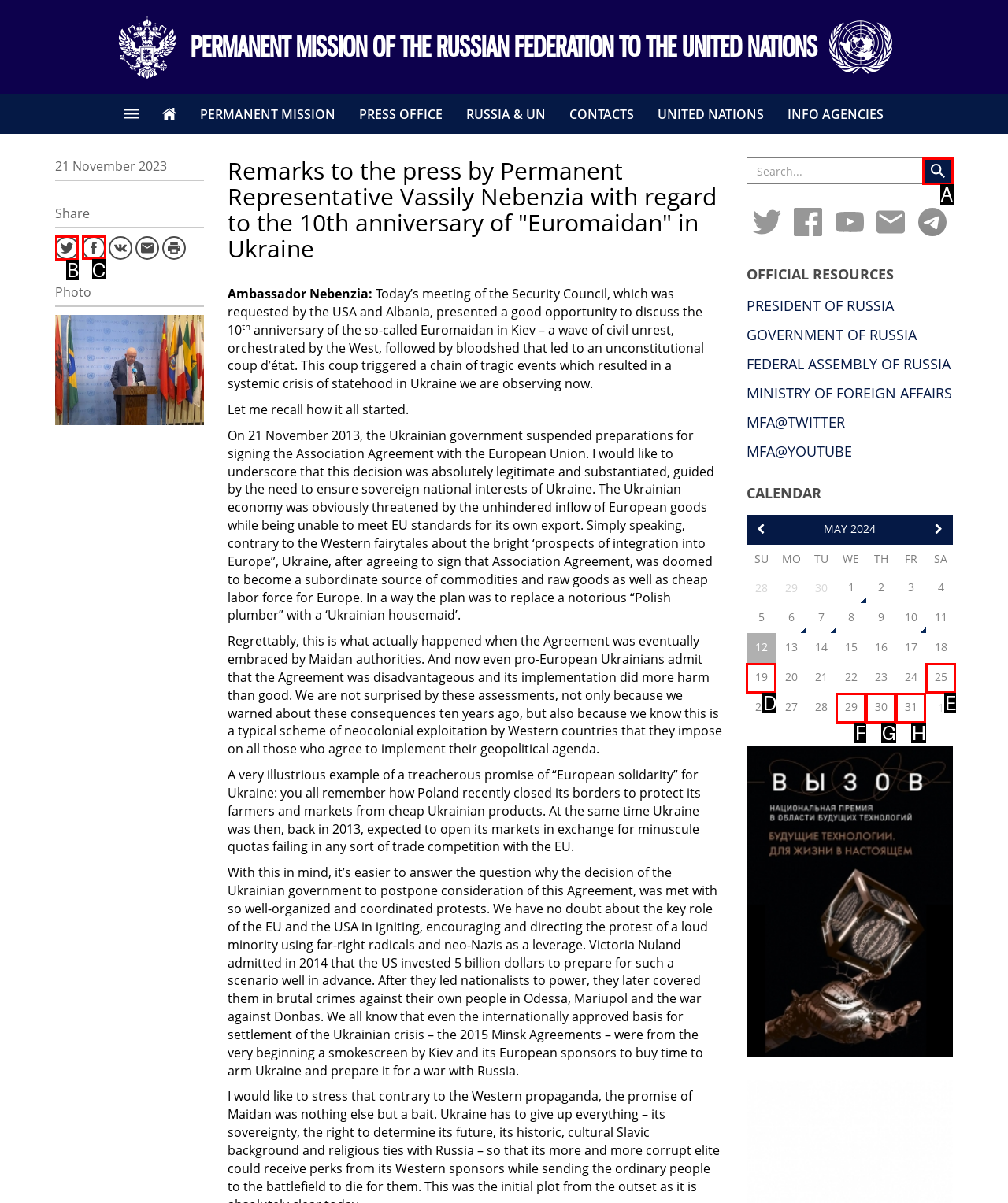Determine which HTML element to click for this task: Check the 'MOST POPULAR' section Provide the letter of the selected choice.

None